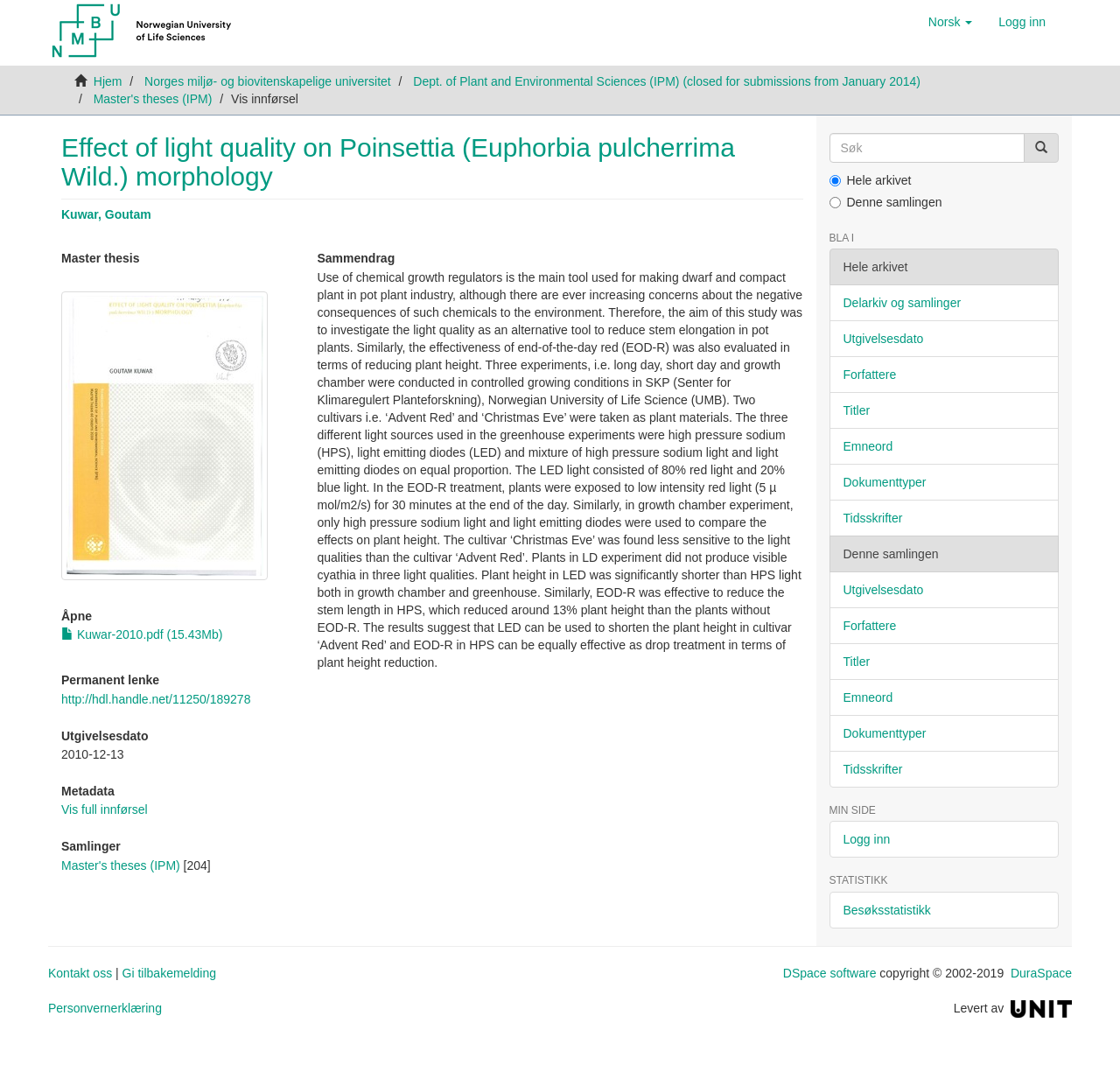Determine the bounding box coordinates of the area to click in order to meet this instruction: "Follow on 'Facebook'".

None